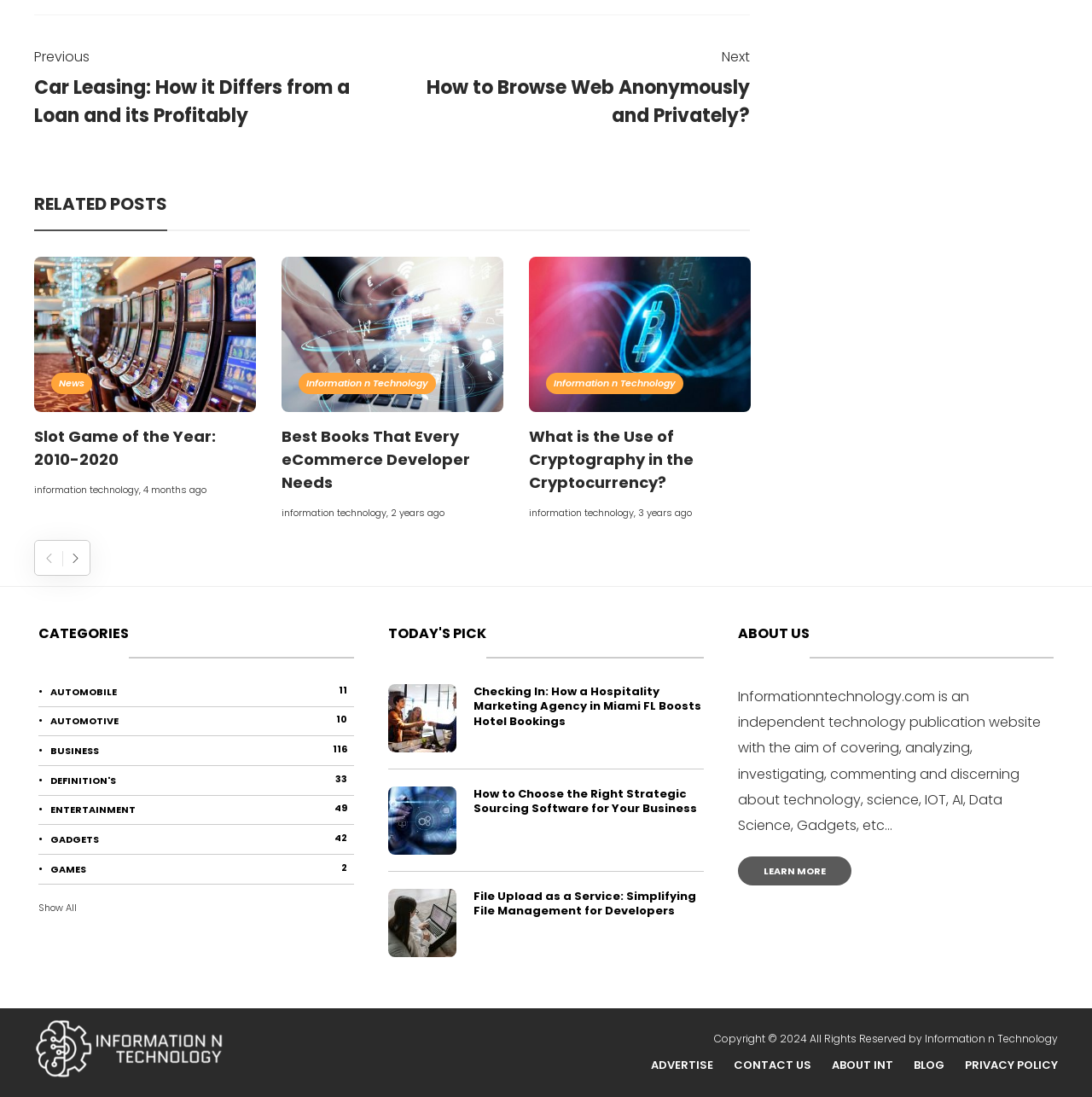Can you find the bounding box coordinates for the element that needs to be clicked to execute this instruction: "Select a category from the 'CATEGORIES' list"? The coordinates should be given as four float numbers between 0 and 1, i.e., [left, top, right, bottom].

[0.035, 0.567, 0.118, 0.6]